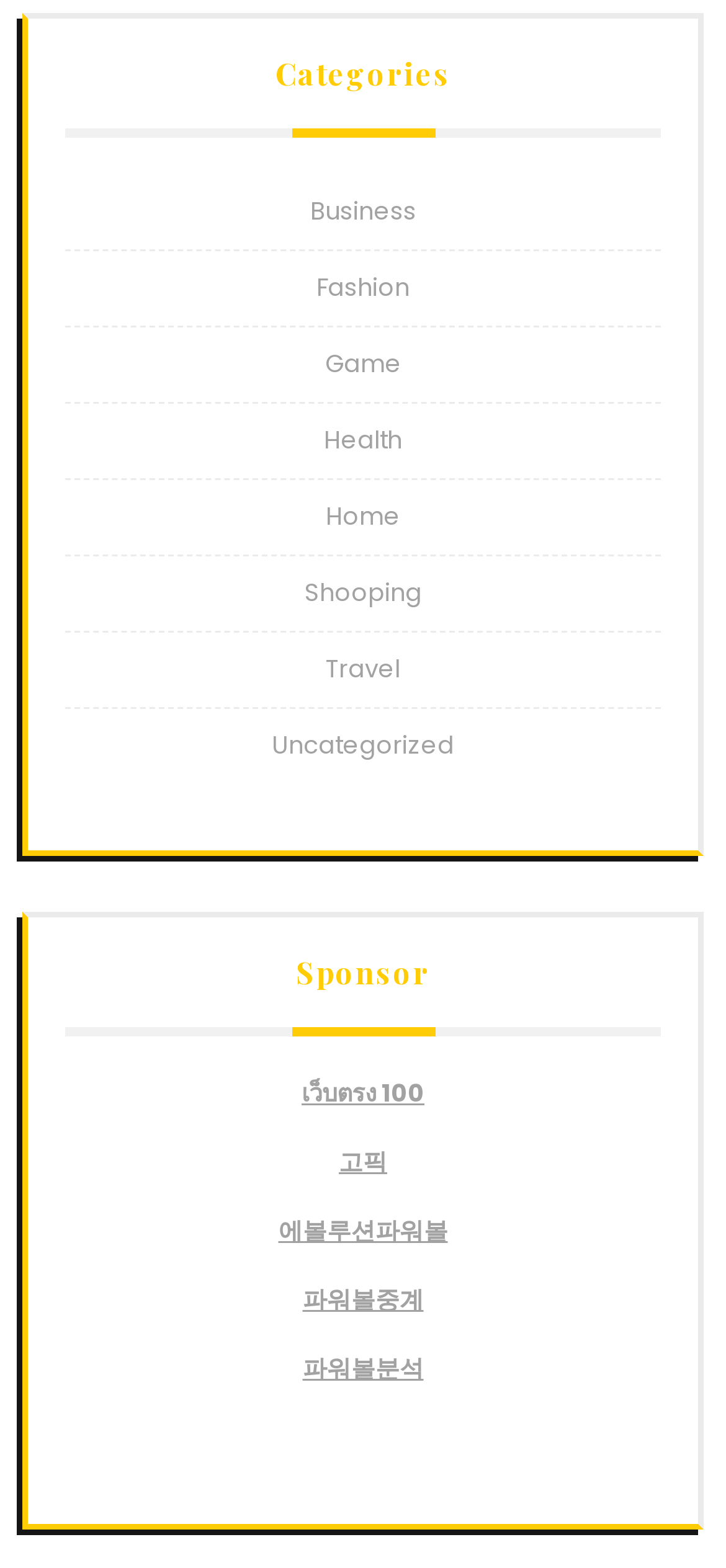Answer in one word or a short phrase: 
How many sponsor links are there?

5